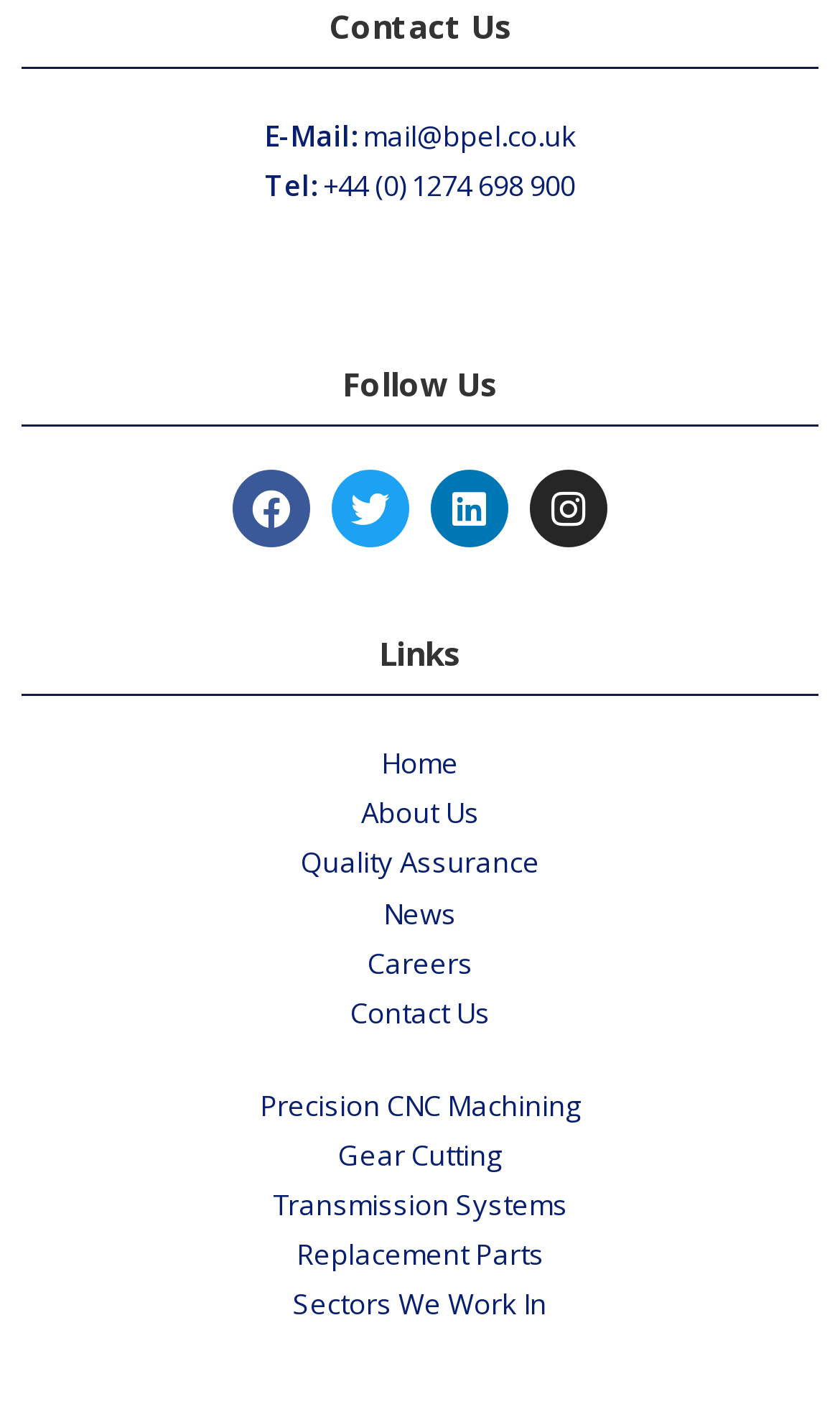Can you identify the bounding box coordinates of the clickable region needed to carry out this instruction: 'Learn about precision CNC machining'? The coordinates should be four float numbers within the range of 0 to 1, stated as [left, top, right, bottom].

[0.309, 0.769, 0.691, 0.796]